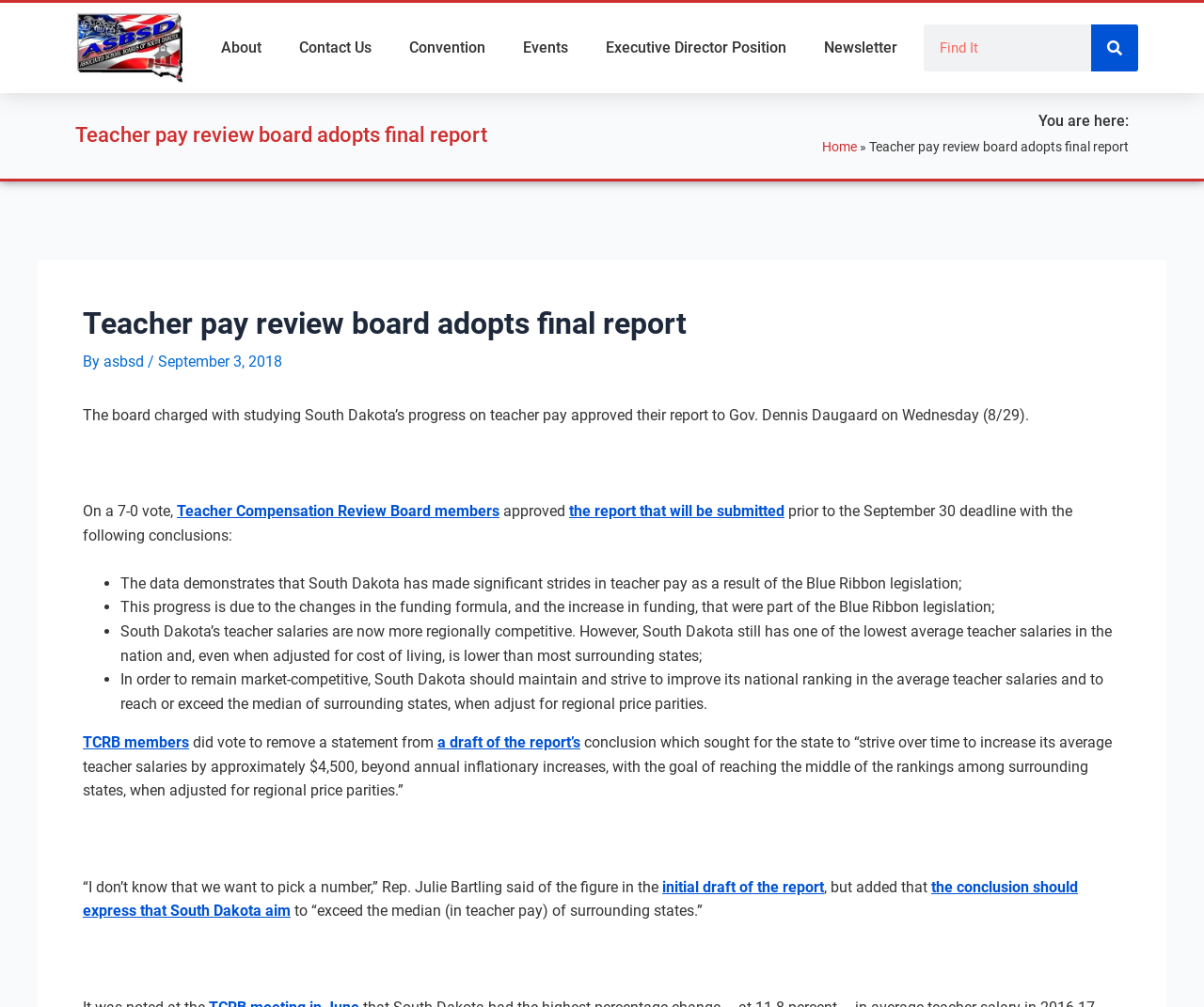How many links are there in the navigation menu?
Based on the image content, provide your answer in one word or a short phrase.

7